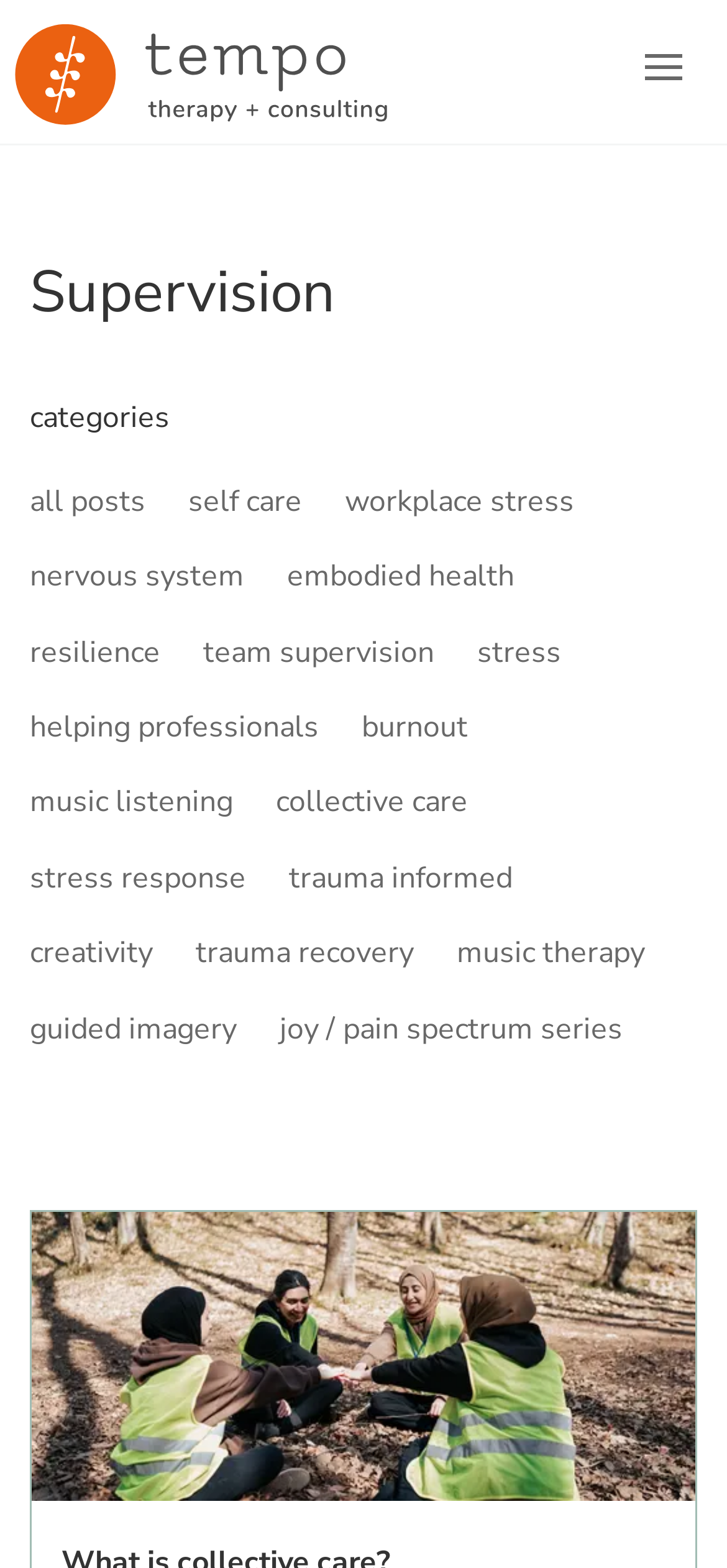Determine the bounding box coordinates of the region that needs to be clicked to achieve the task: "Go to the home page".

[0.021, 0.015, 0.533, 0.079]